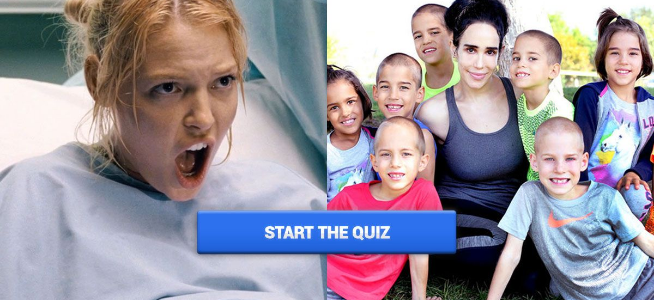What is the central element in the image?
Please look at the screenshot and answer using one word or phrase.

Blue button